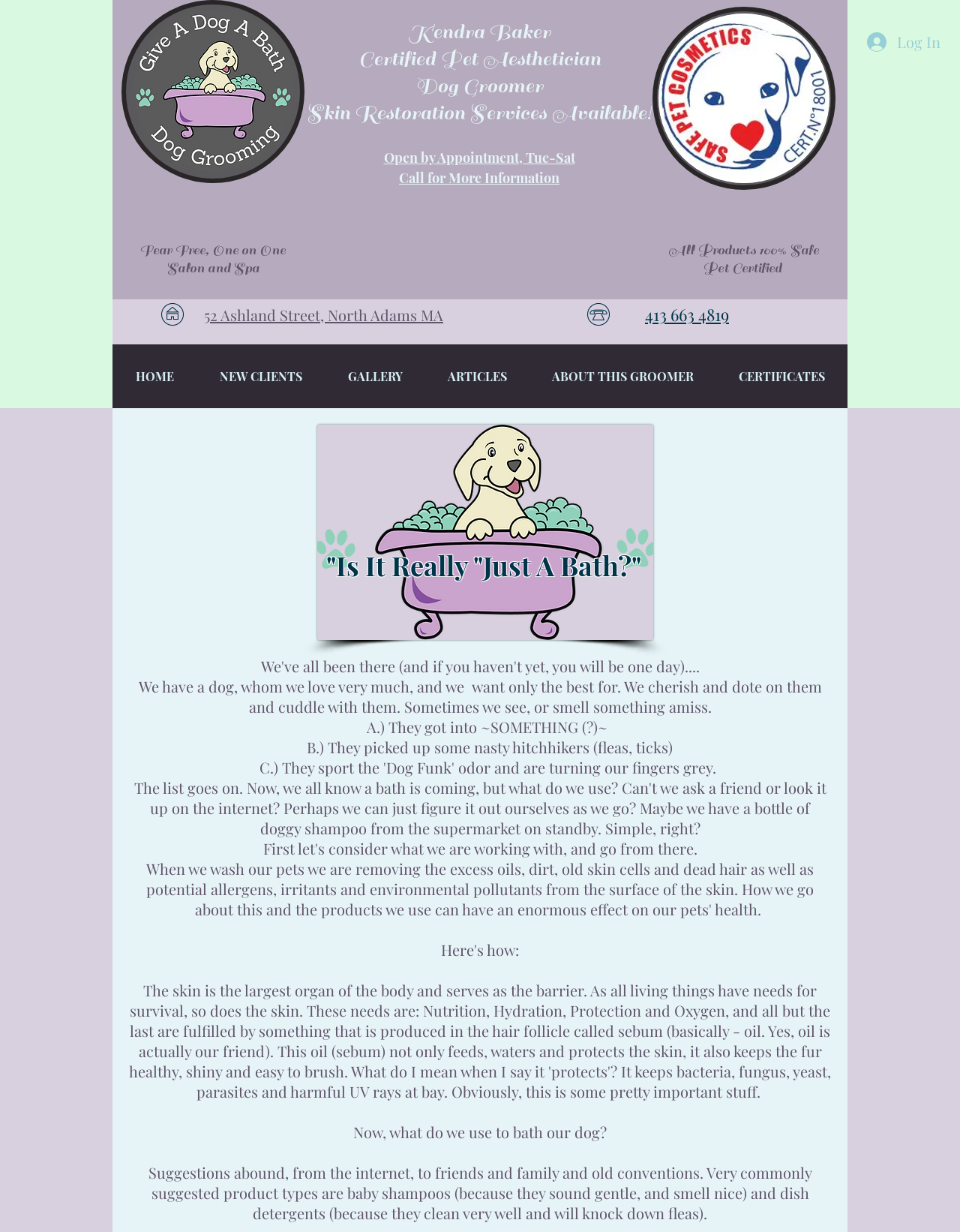What is the phone number of the salon? Examine the screenshot and reply using just one word or a brief phrase.

413 663 4819